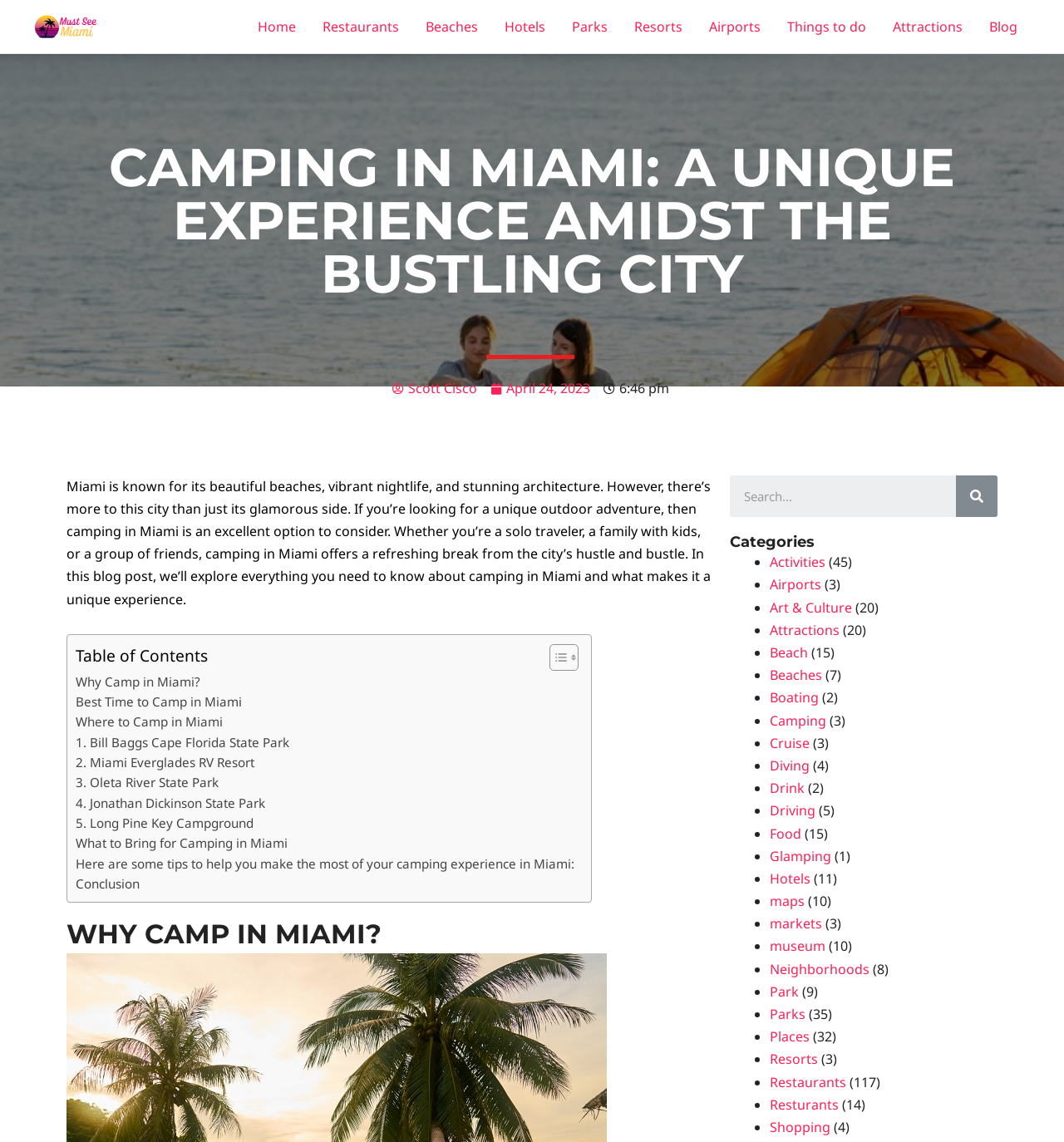Point out the bounding box coordinates of the section to click in order to follow this instruction: "Toggle the table of content".

[0.505, 0.563, 0.54, 0.588]